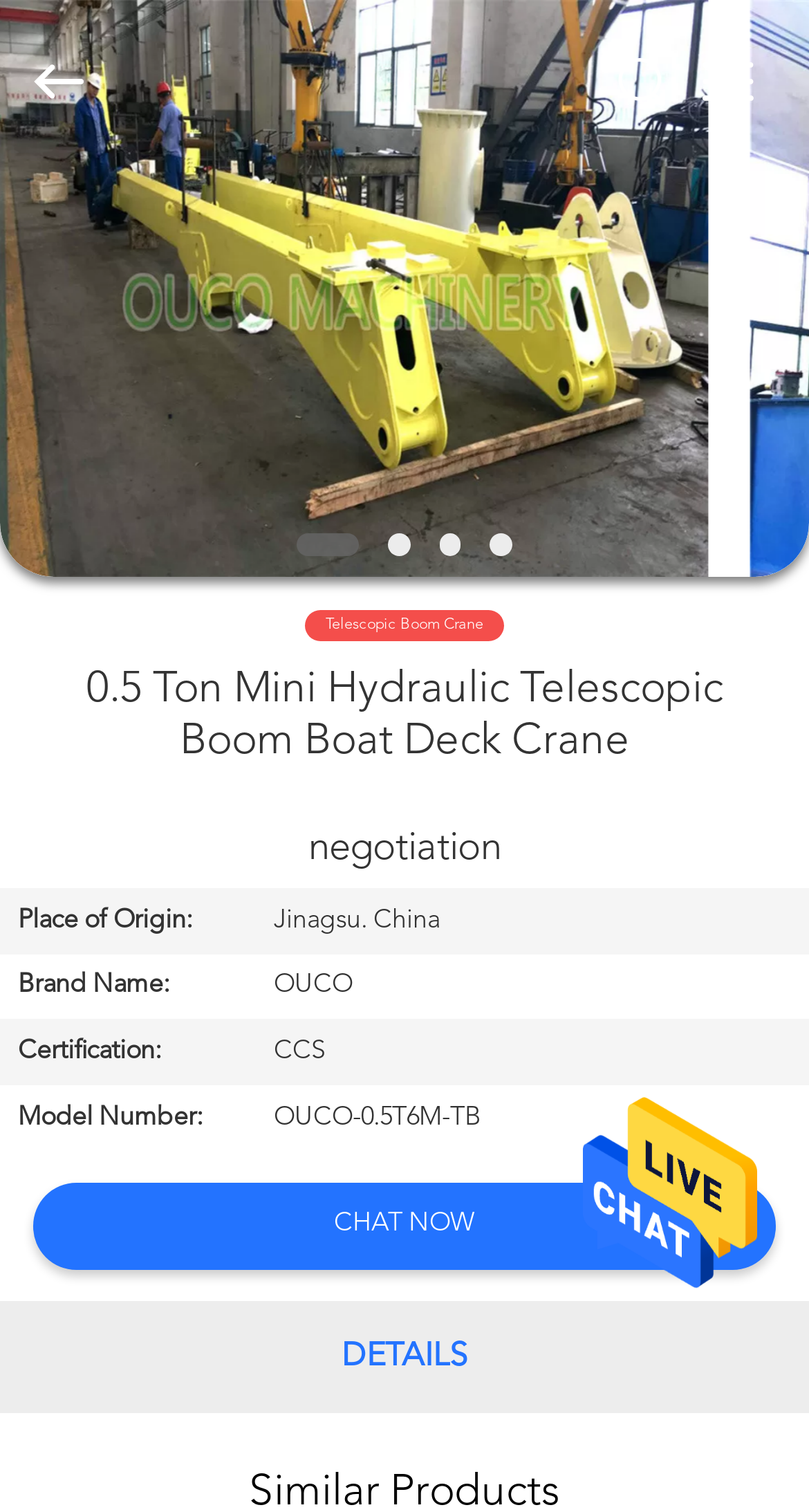Could you specify the bounding box coordinates for the clickable section to complete the following instruction: "Chat with us"?

[0.04, 0.783, 0.96, 0.84]